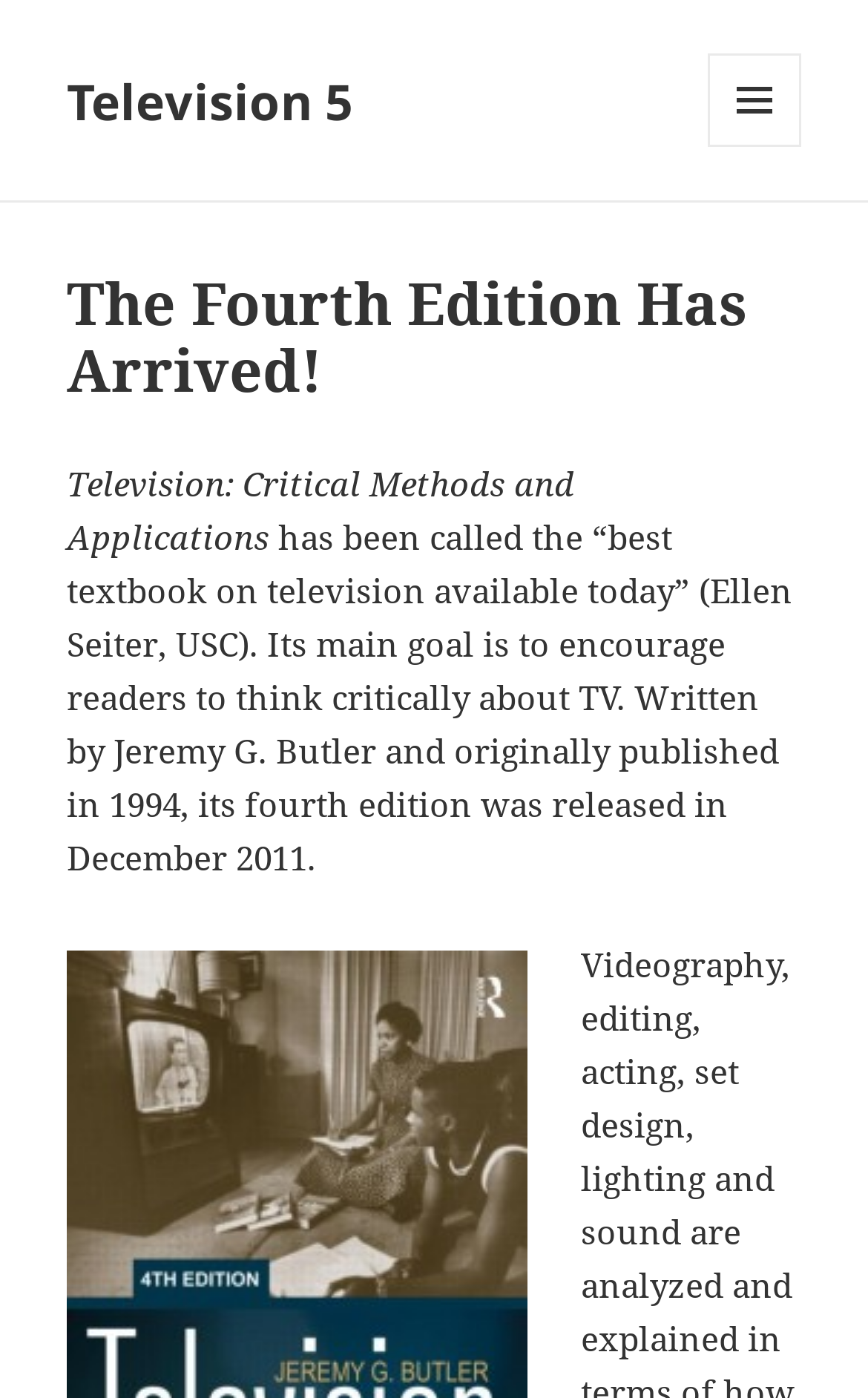Please find the top heading of the webpage and generate its text.

The Fourth Edition Has Arrived!